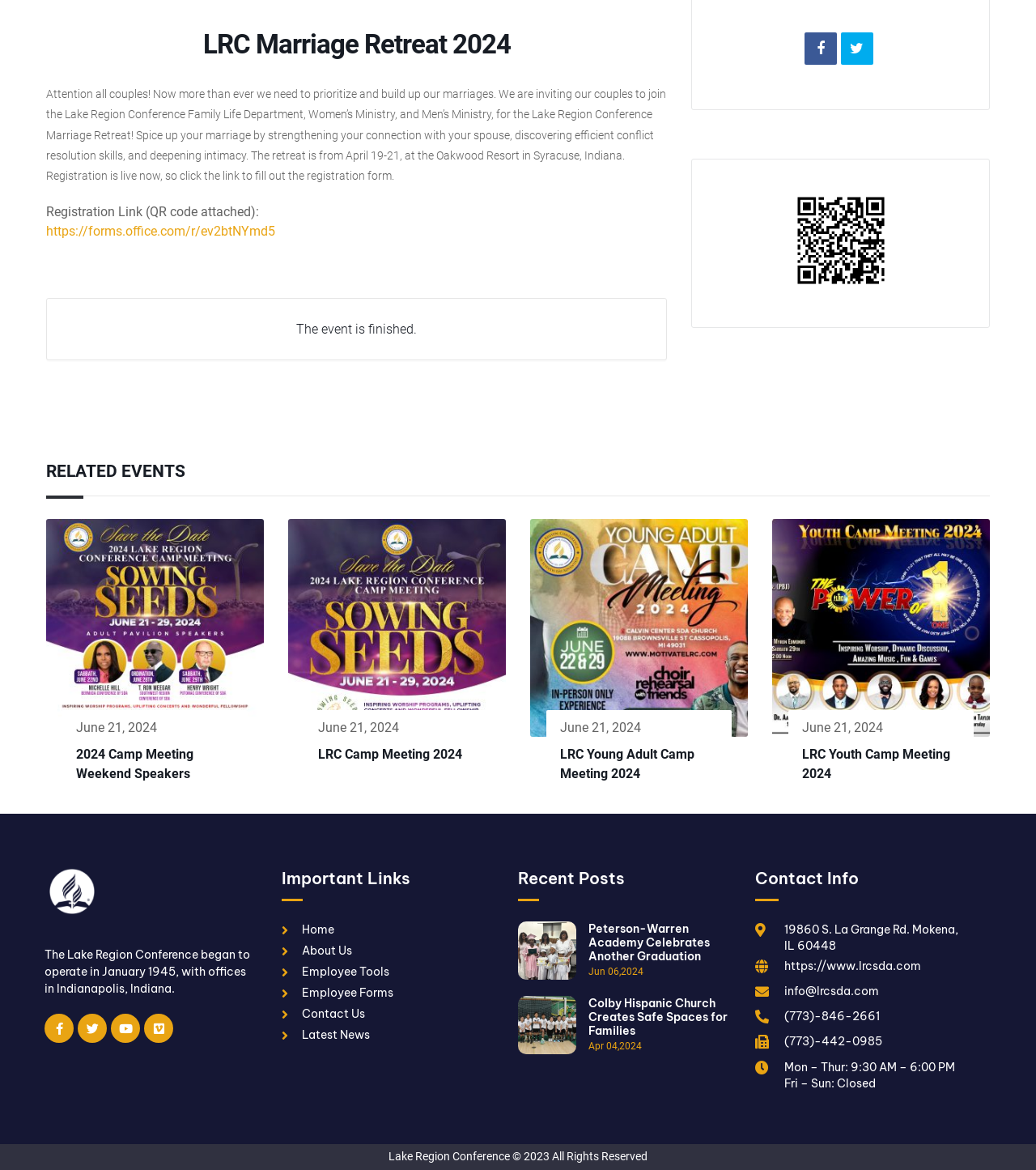Locate the bounding box of the UI element with the following description: "Employee Tools".

[0.271, 0.824, 0.477, 0.838]